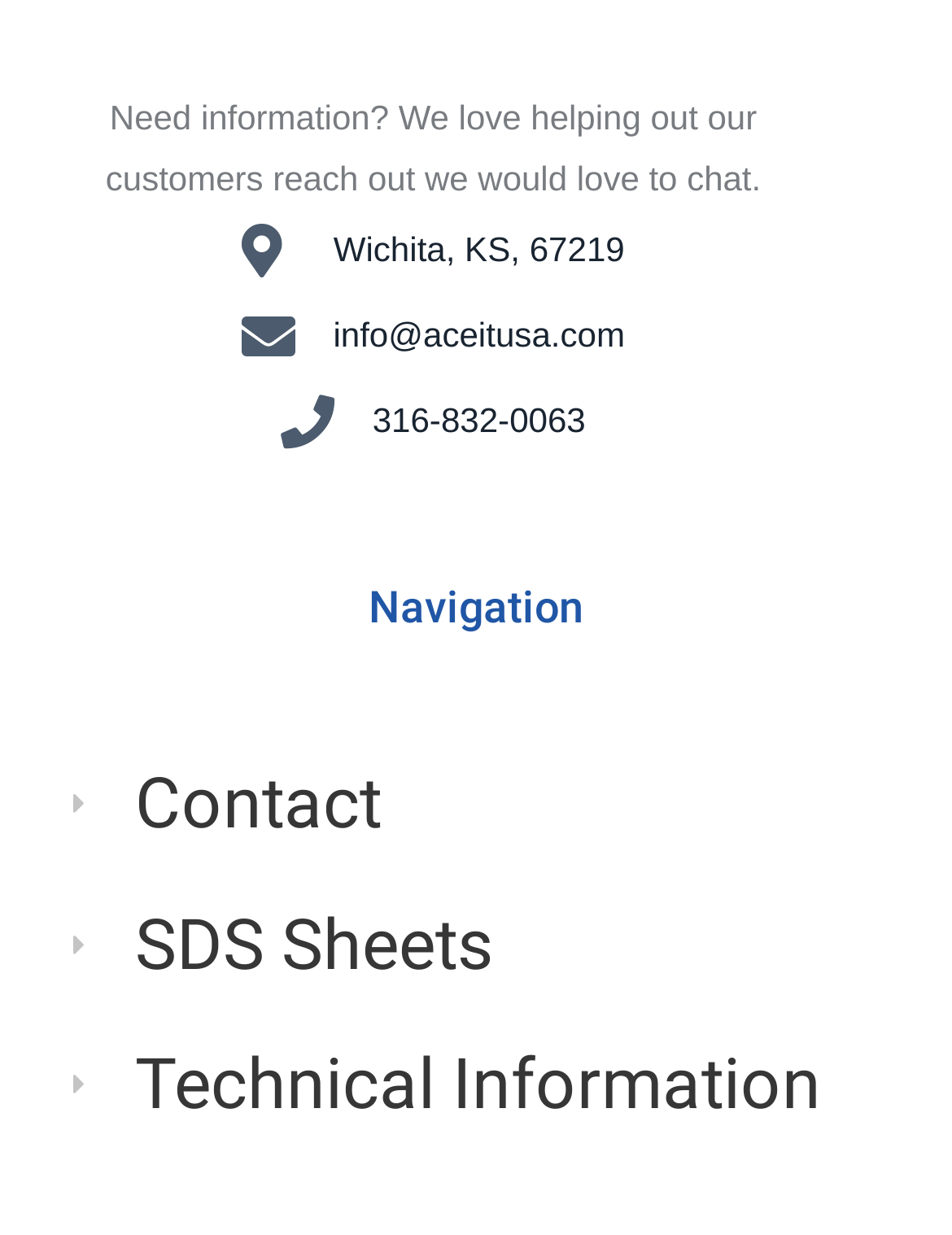What is the zip code of the company's location?
From the screenshot, provide a brief answer in one word or phrase.

67219